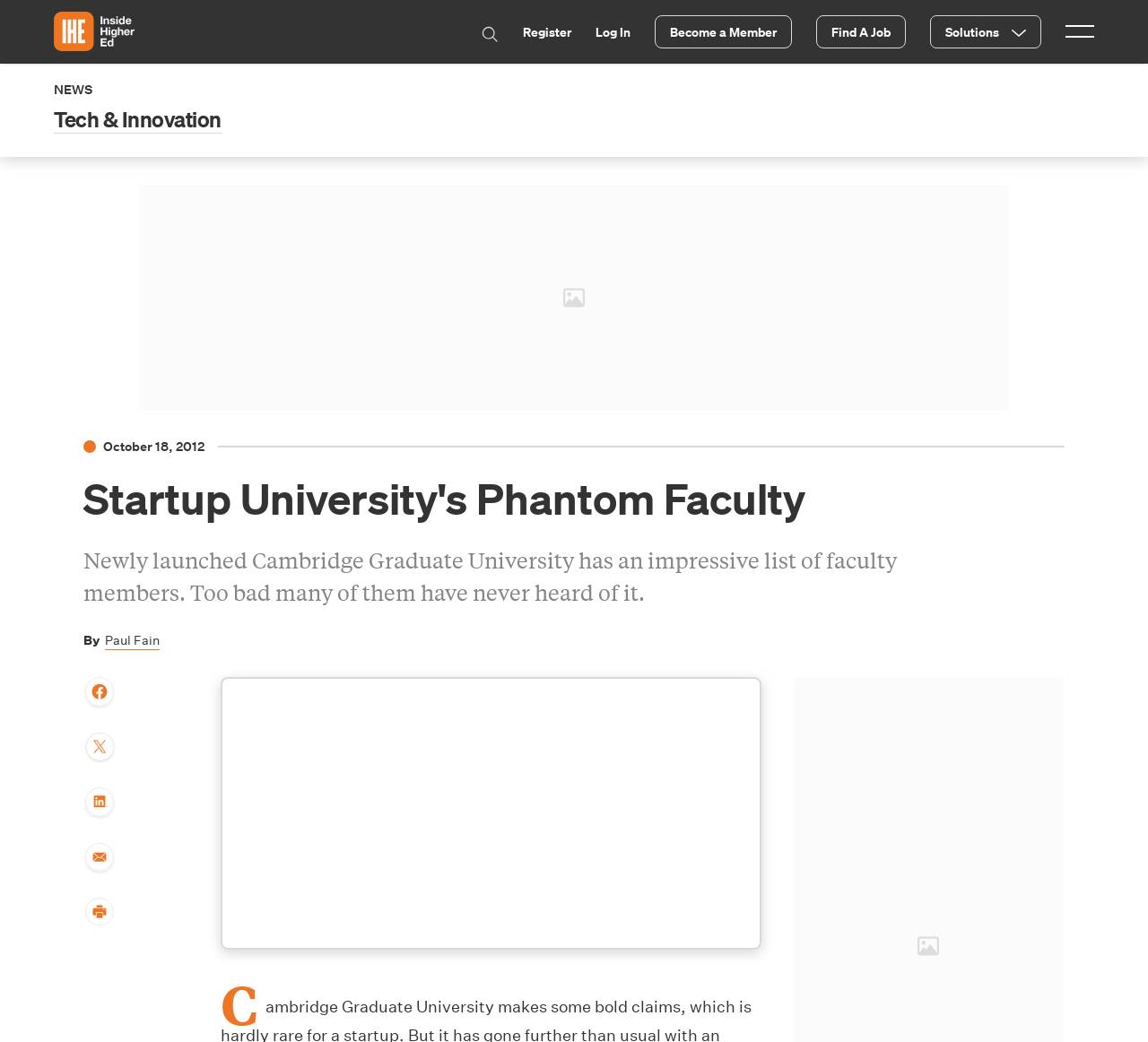Given the description of a UI element: "title="Home"", identify the bounding box coordinates of the matching element in the webpage screenshot.

[0.047, 0.011, 0.117, 0.049]